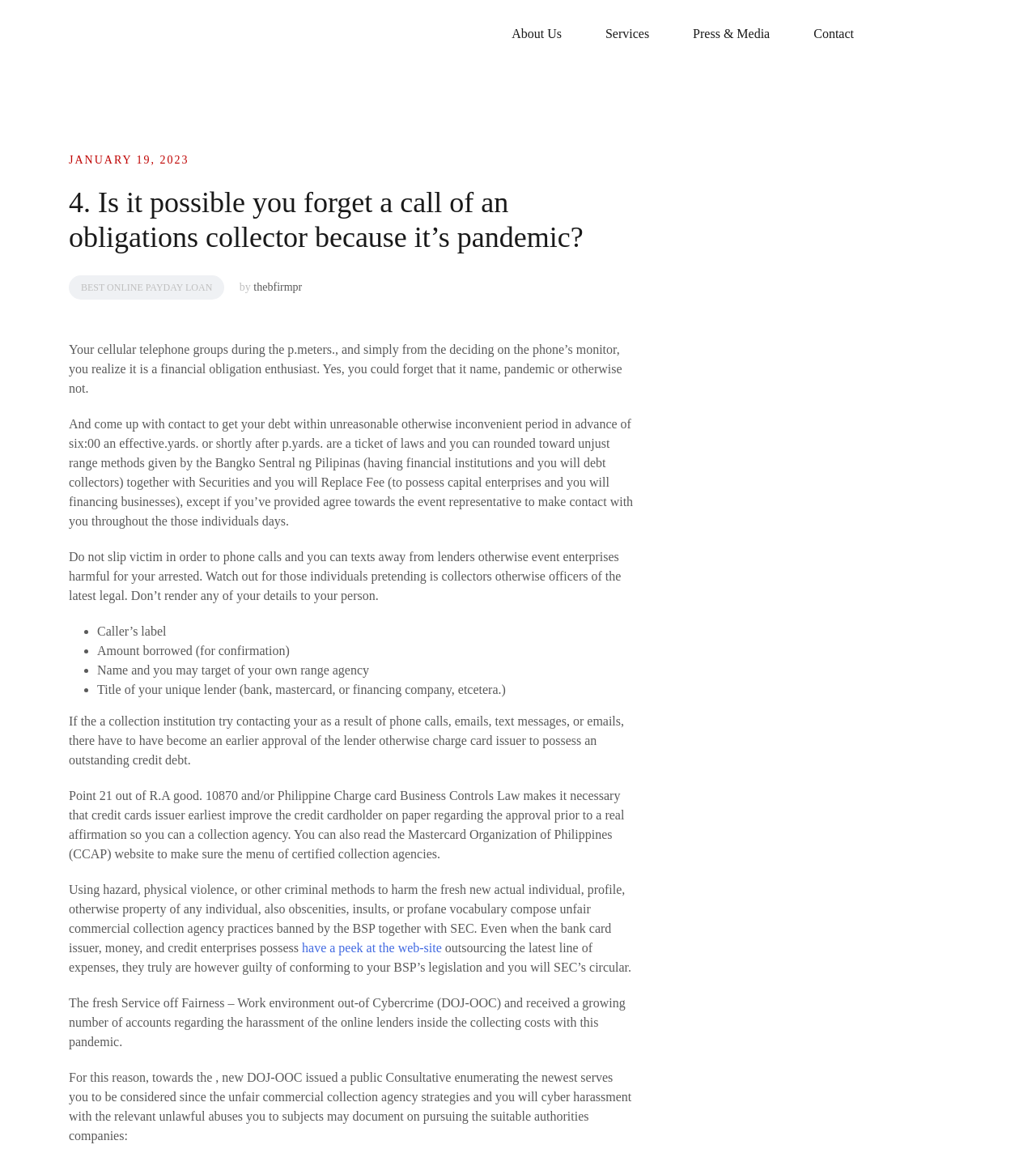Find the bounding box coordinates for the element that must be clicked to complete the instruction: "Click on 'JANUARY 19, 2023'". The coordinates should be four float numbers between 0 and 1, indicated as [left, top, right, bottom].

[0.066, 0.134, 0.182, 0.144]